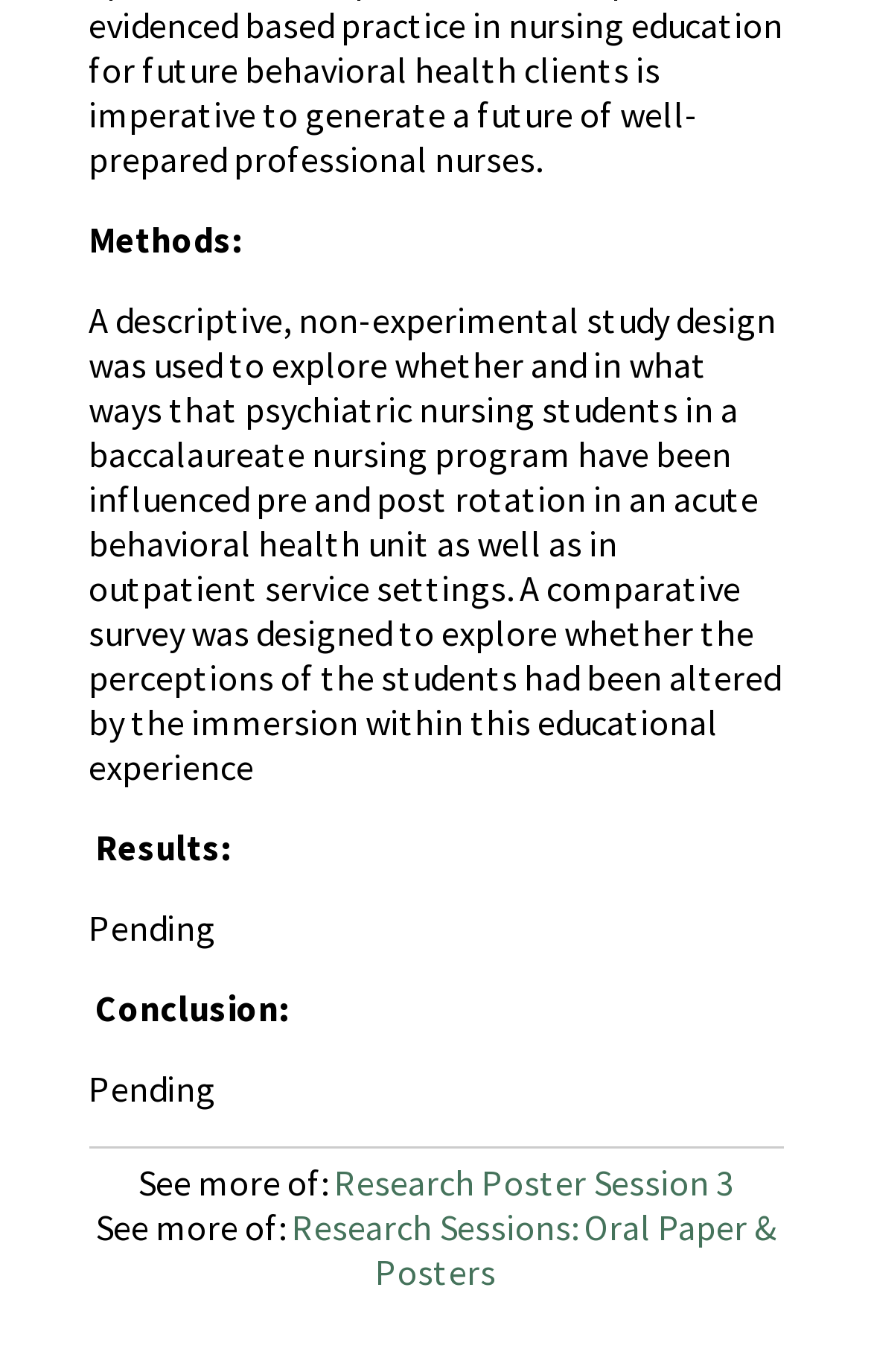Provide a brief response to the question below using one word or phrase:
What is the topic of the research?

Psychiatric nursing students